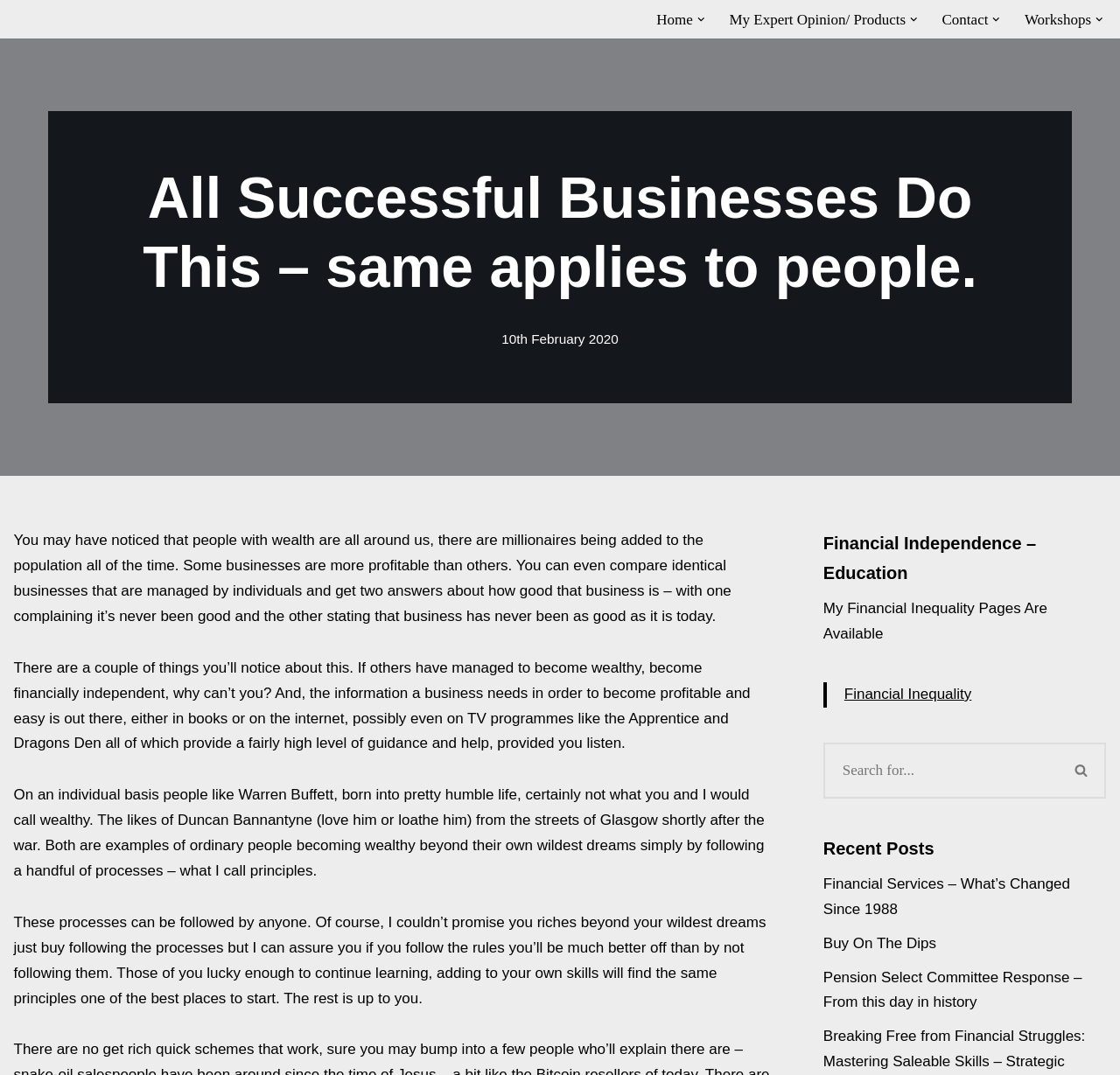Identify the bounding box for the UI element described as: "Financial Inequality". The coordinates should be four float numbers between 0 and 1, i.e., [left, top, right, bottom].

[0.754, 0.638, 0.867, 0.653]